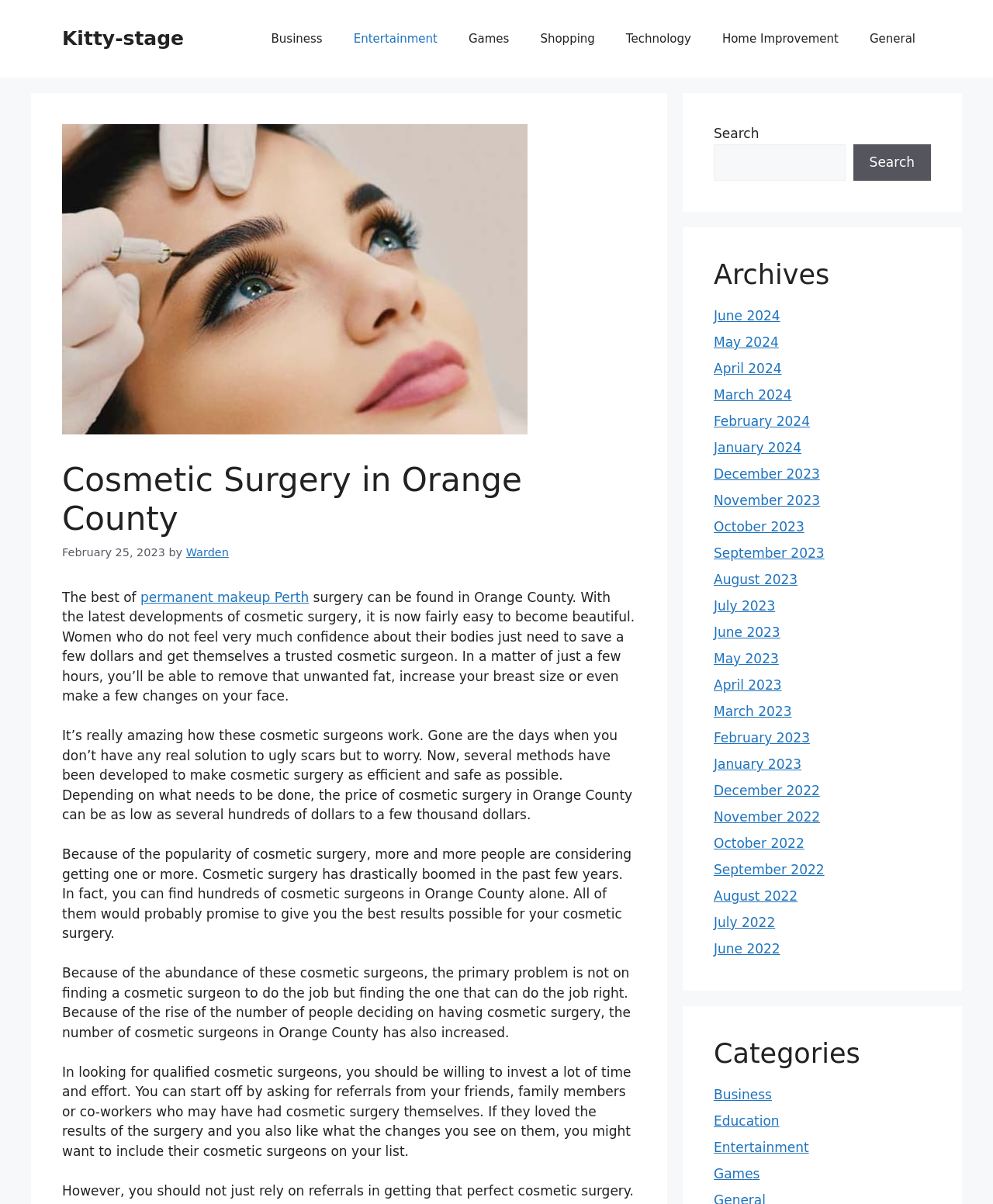Pinpoint the bounding box coordinates of the element that must be clicked to accomplish the following instruction: "Click on the 'permanent makeup Perth' link". The coordinates should be in the format of four float numbers between 0 and 1, i.e., [left, top, right, bottom].

[0.141, 0.489, 0.311, 0.502]